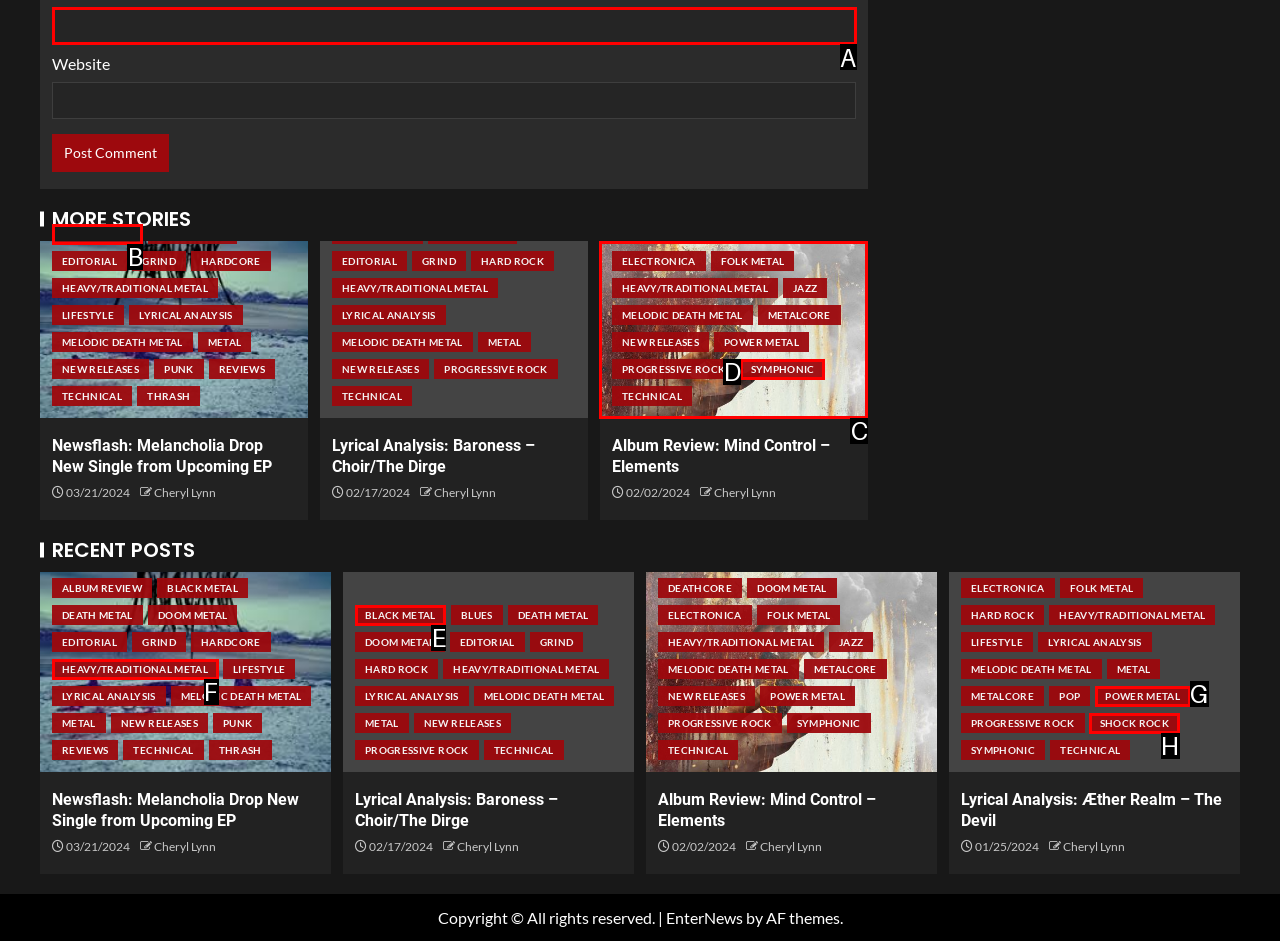Find the option that best fits the description: parent_node: Email * aria-describedby="email-notes" name="email". Answer with the letter of the option.

A